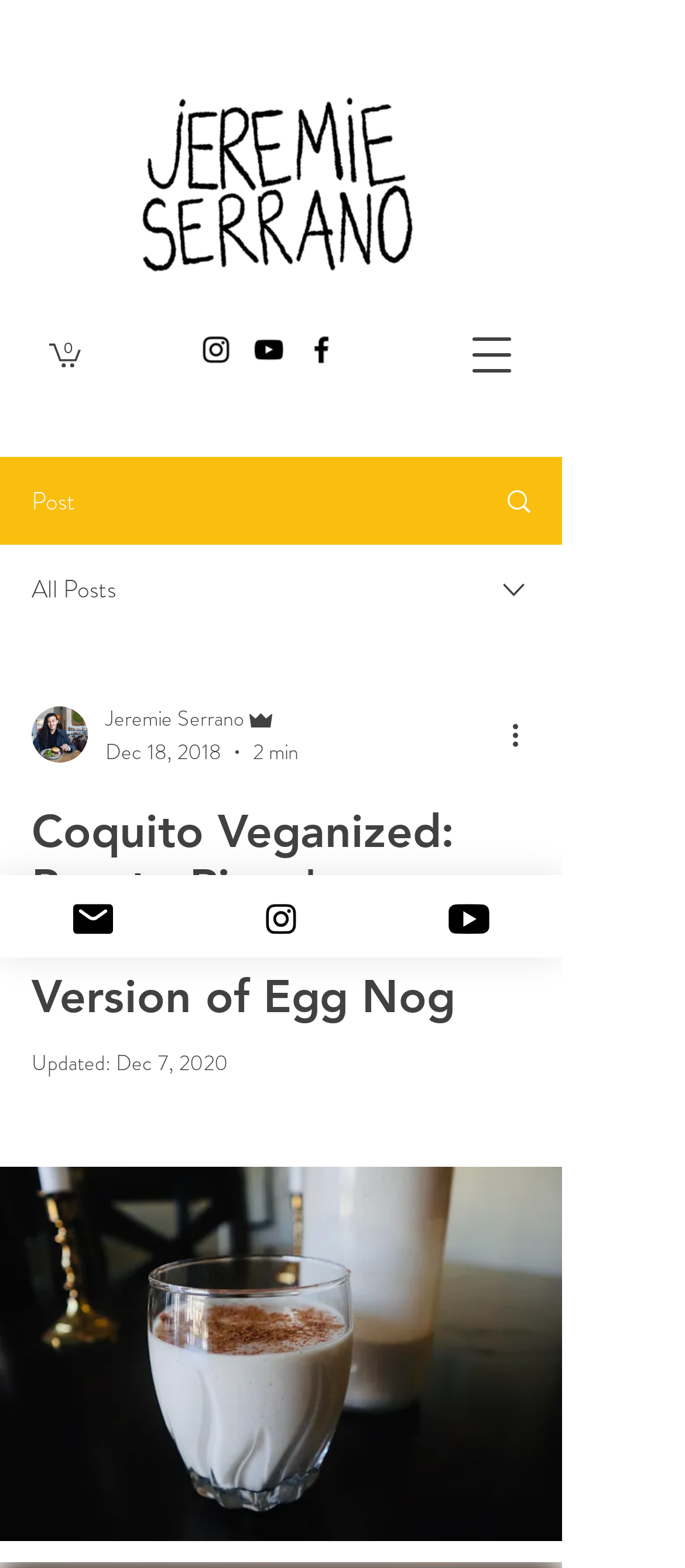Give a one-word or short-phrase answer to the following question: 
What is the social media platform with a black icon?

Instagram